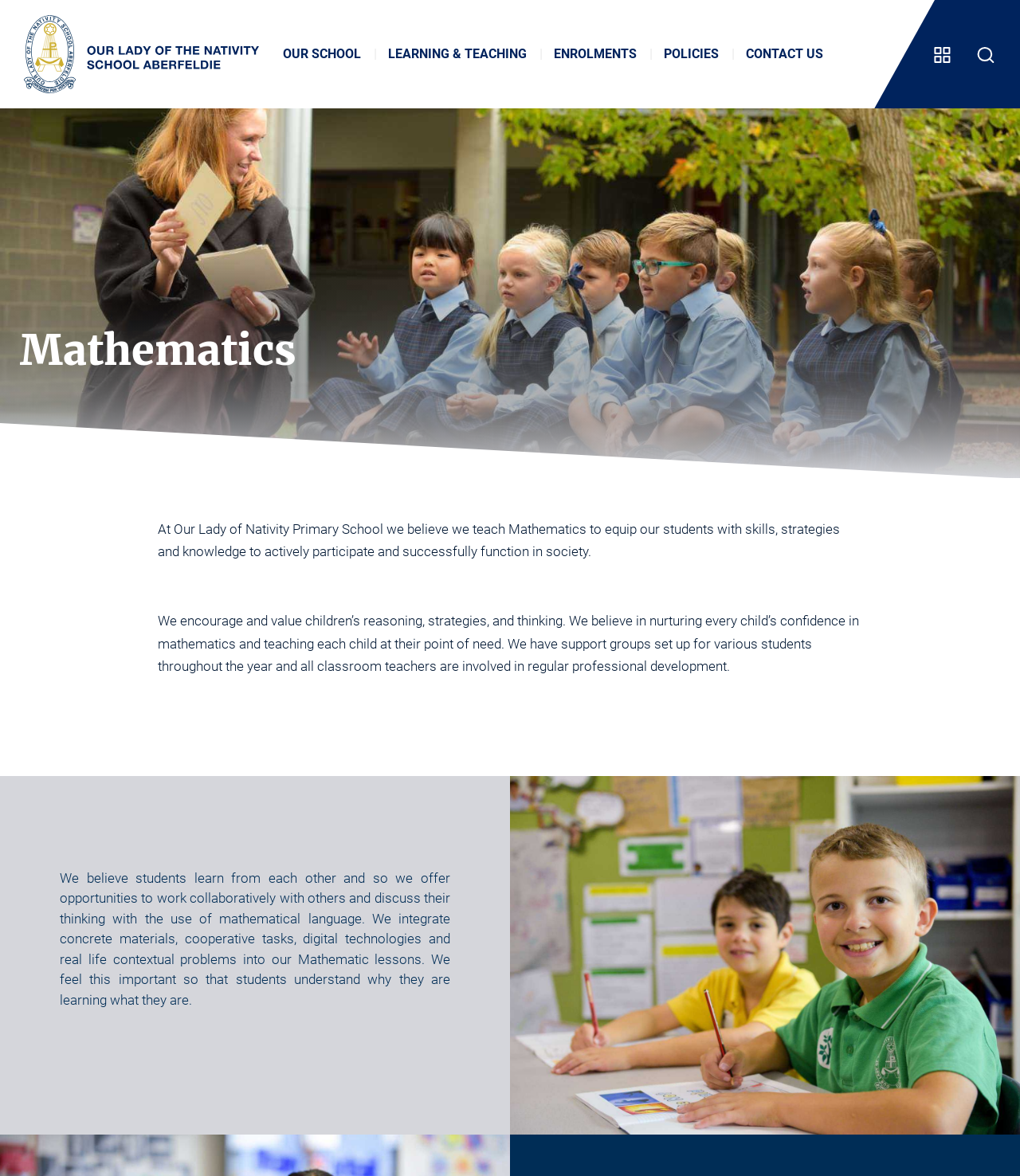Find the bounding box coordinates for the area that should be clicked to accomplish the instruction: "Click on the 'OUR SCHOOL' link".

[0.273, 0.036, 0.358, 0.056]